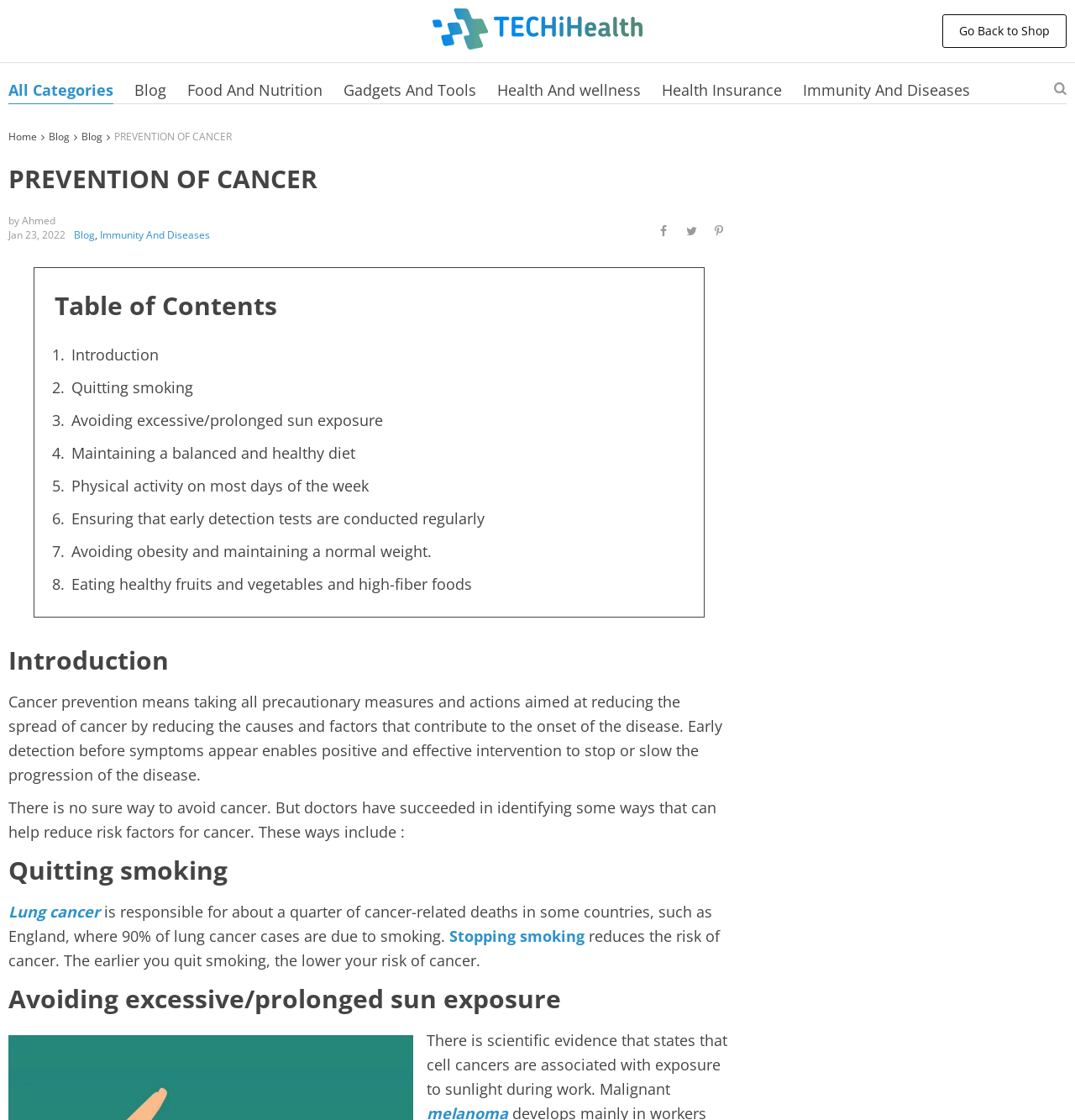Could you provide the bounding box coordinates for the portion of the screen to click to complete this instruction: "Explore the Civil & Healthy Workplaces category"?

None